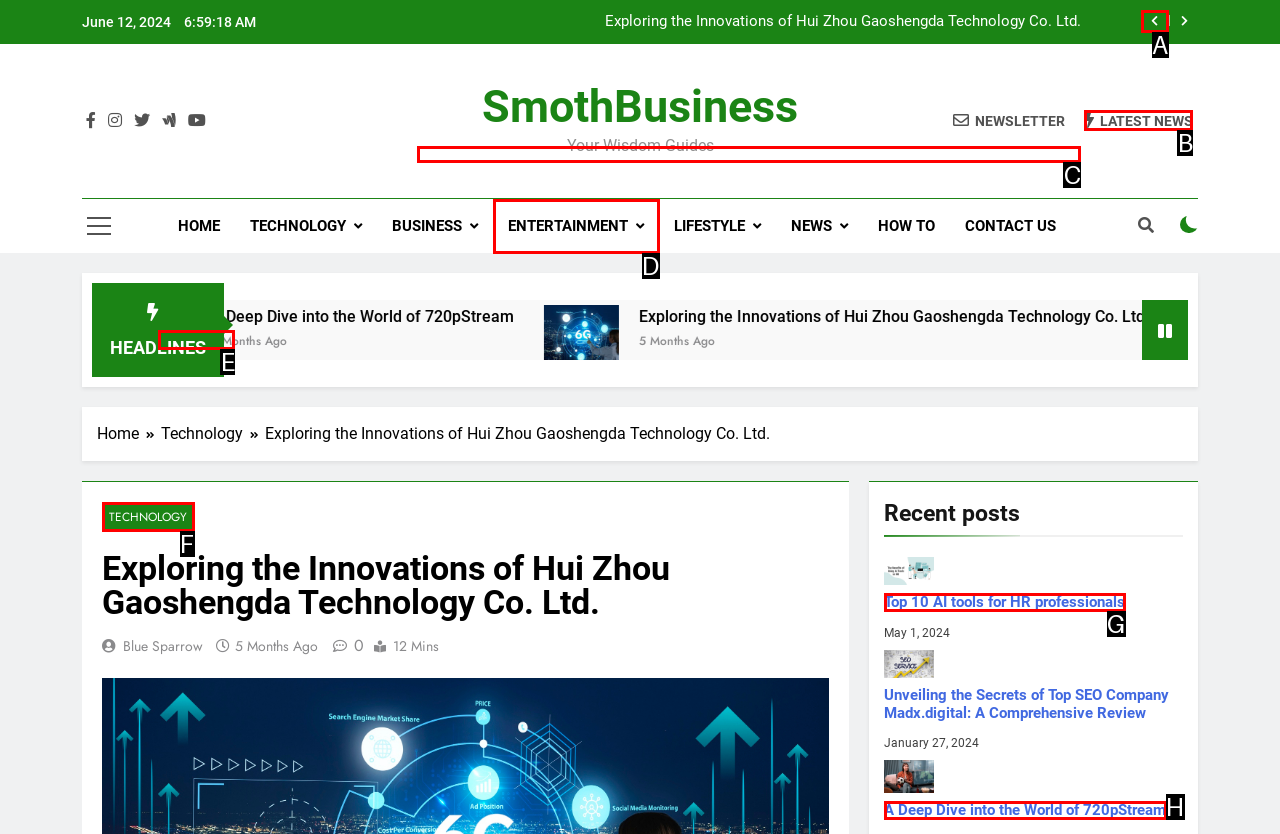Tell me which one HTML element I should click to complete this task: Read the latest news Answer with the option's letter from the given choices directly.

B